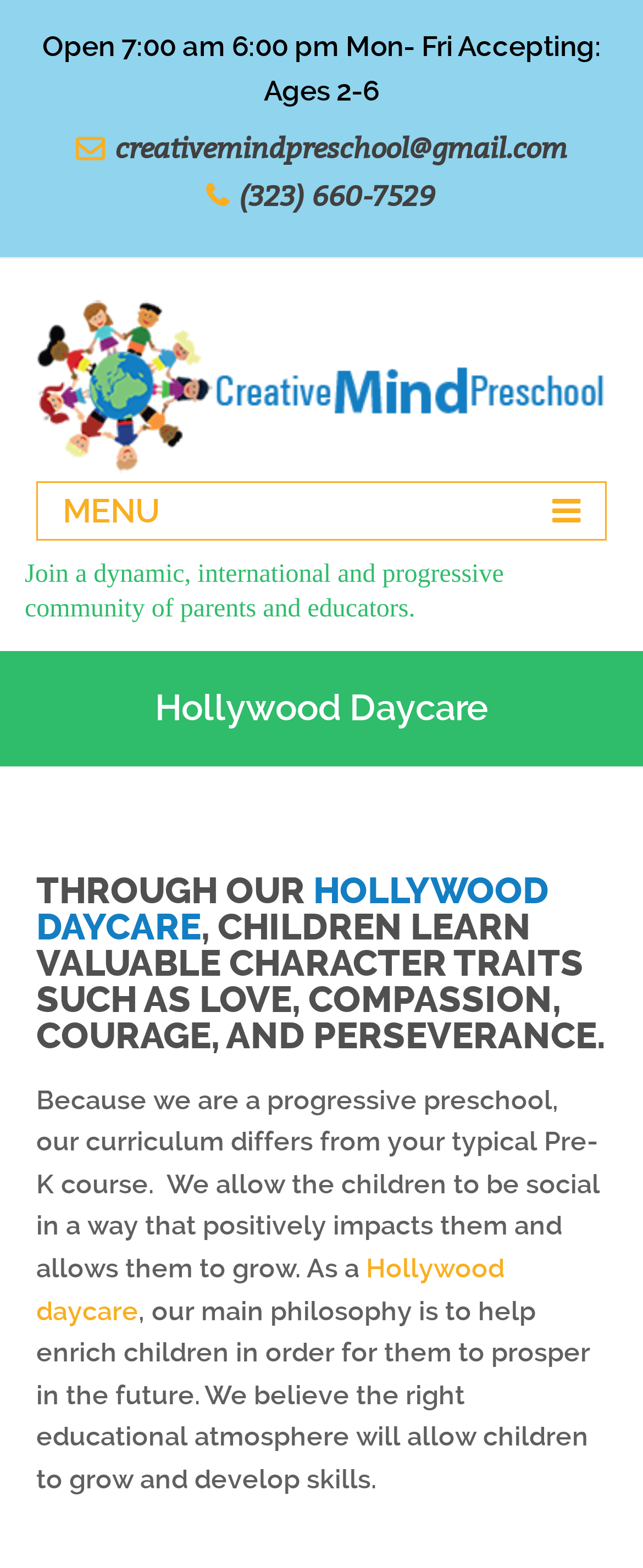Return the bounding box coordinates of the UI element that corresponds to this description: "creativemindpreschool@gmail.com". The coordinates must be given as four float numbers in the range of 0 and 1, [left, top, right, bottom].

[0.118, 0.082, 0.882, 0.107]